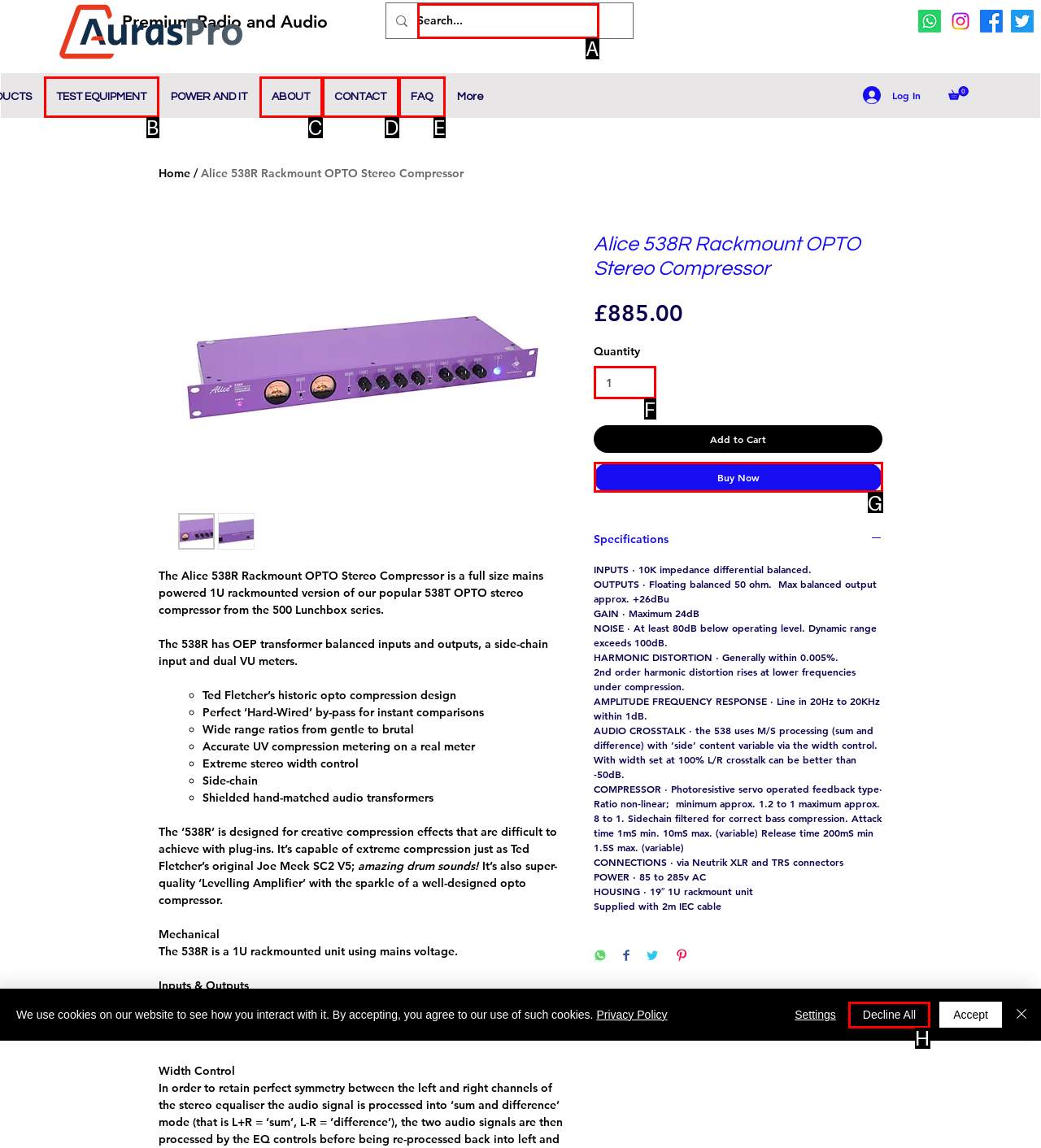Using the description: TEST EQUIPMENT, find the HTML element that matches it. Answer with the letter of the chosen option.

B